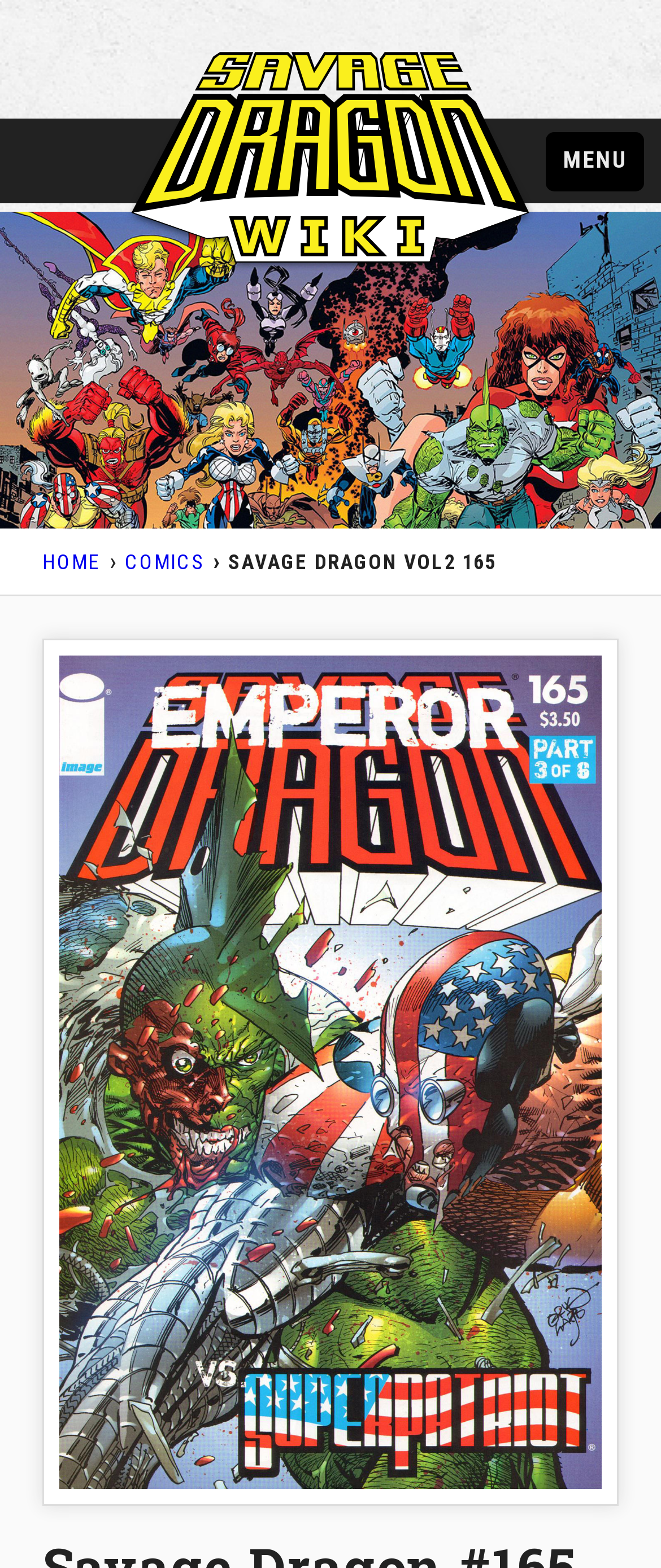Give a short answer to this question using one word or a phrase:
How many links are in the top navigation bar?

2